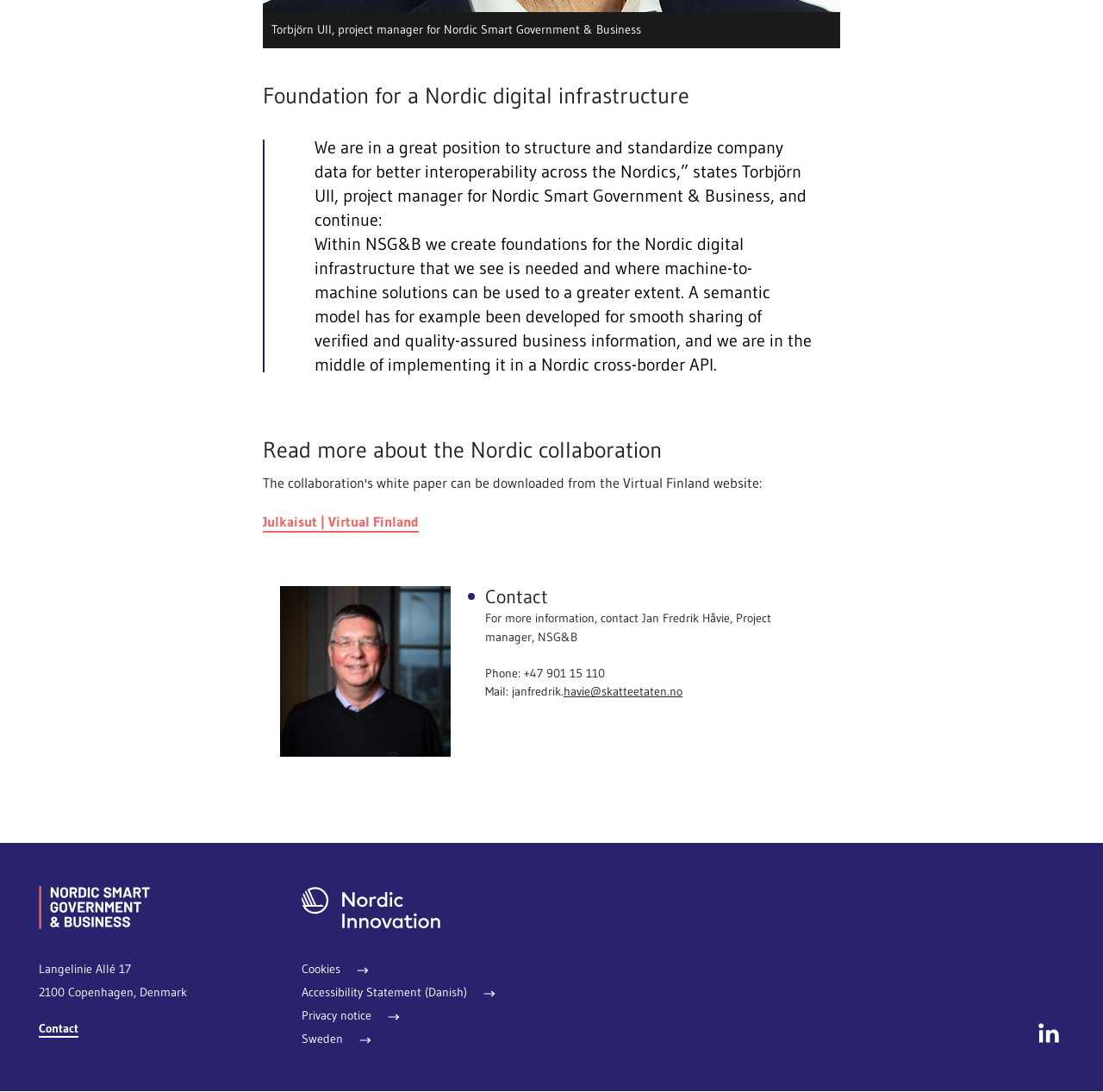Locate the bounding box coordinates of the clickable part needed for the task: "Read about Dr. James Seaba".

None